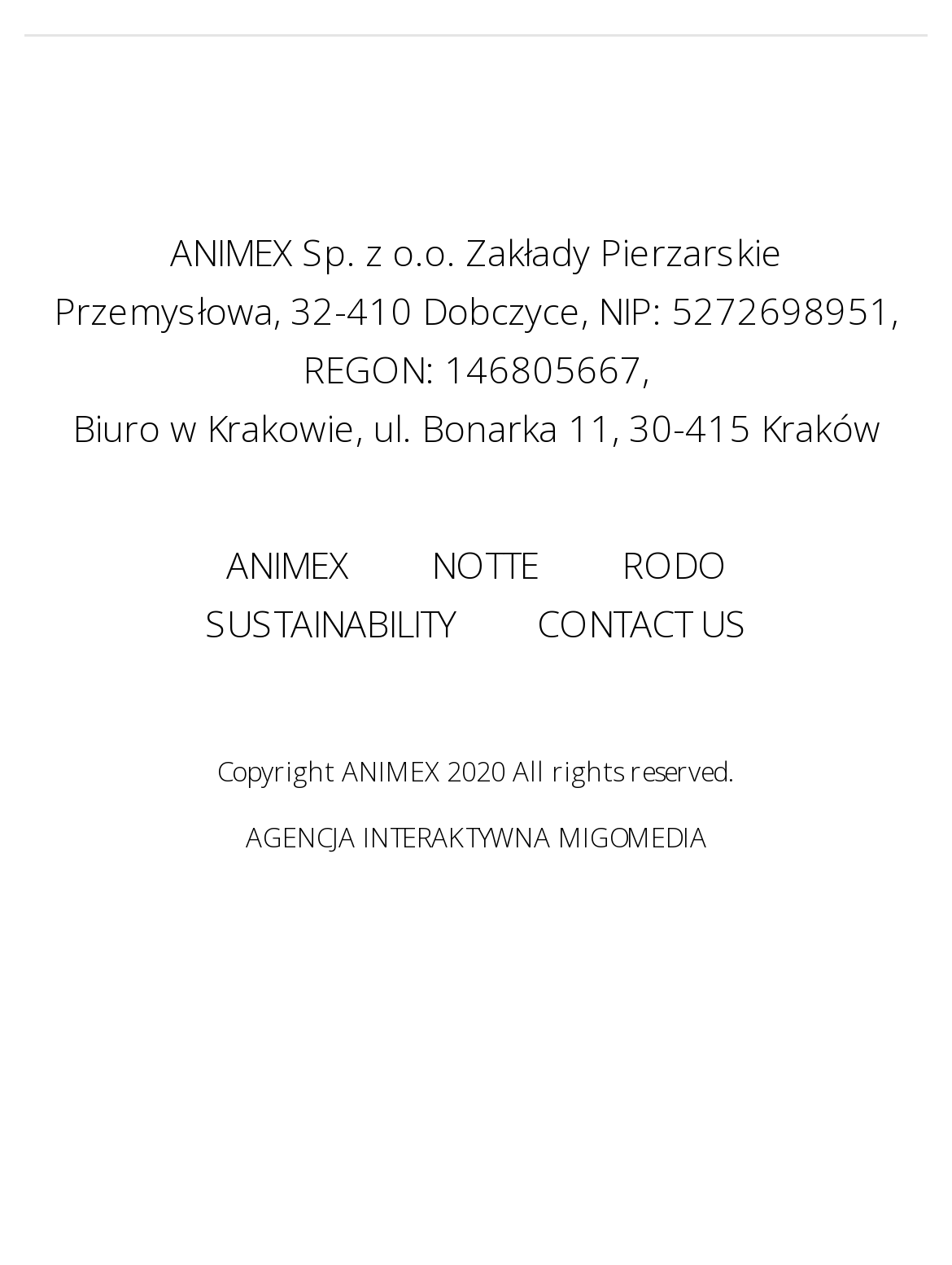What is the address of the Krakow office?
Provide an in-depth answer to the question, covering all aspects.

The address of the Krakow office can be found in the StaticText element with the text 'Biuro w Krakowie, ul. Bonarka 11, 30-415 Kraków'.